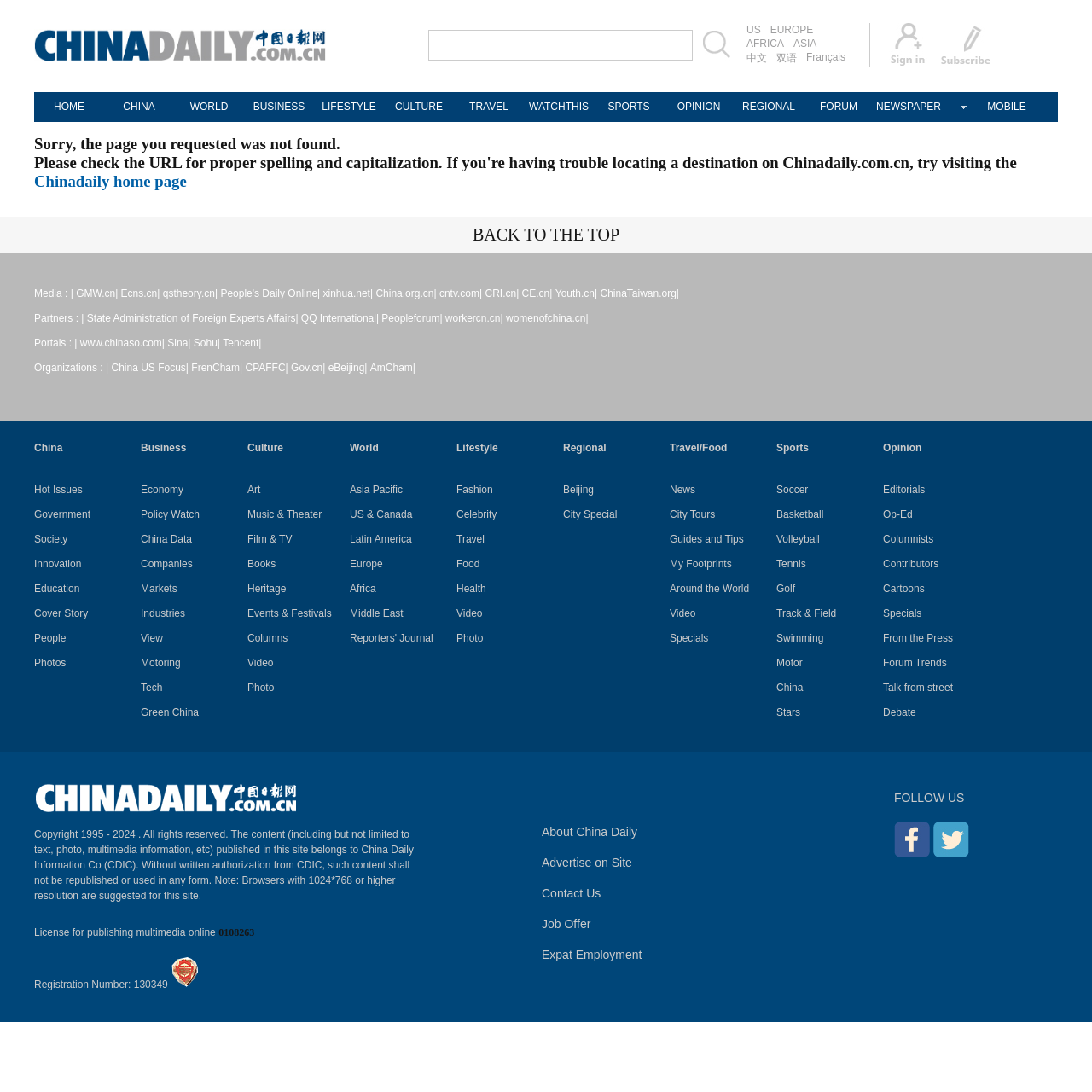Find the bounding box coordinates for the element described here: "Events & Festivals".

[0.227, 0.556, 0.304, 0.567]